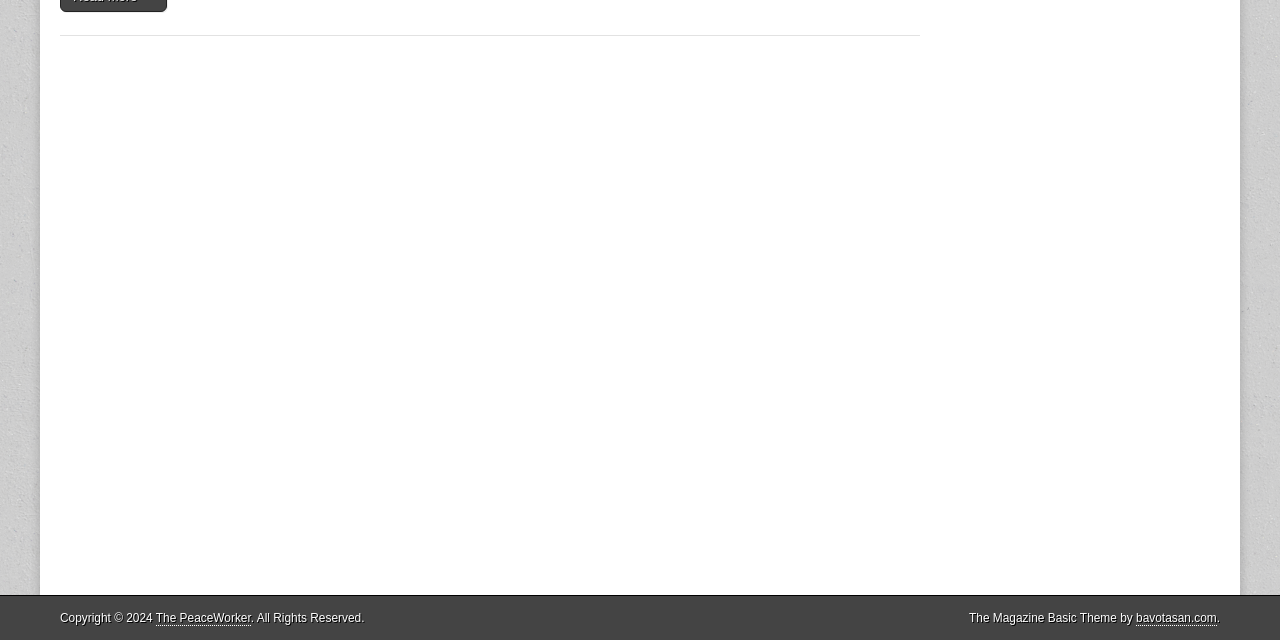Provide the bounding box coordinates, formatted as (top-left x, top-left y, bottom-right x, bottom-right y), with all values being floating point numbers between 0 and 1. Identify the bounding box of the UI element that matches the description: bavotasan.com

[0.888, 0.955, 0.951, 0.978]